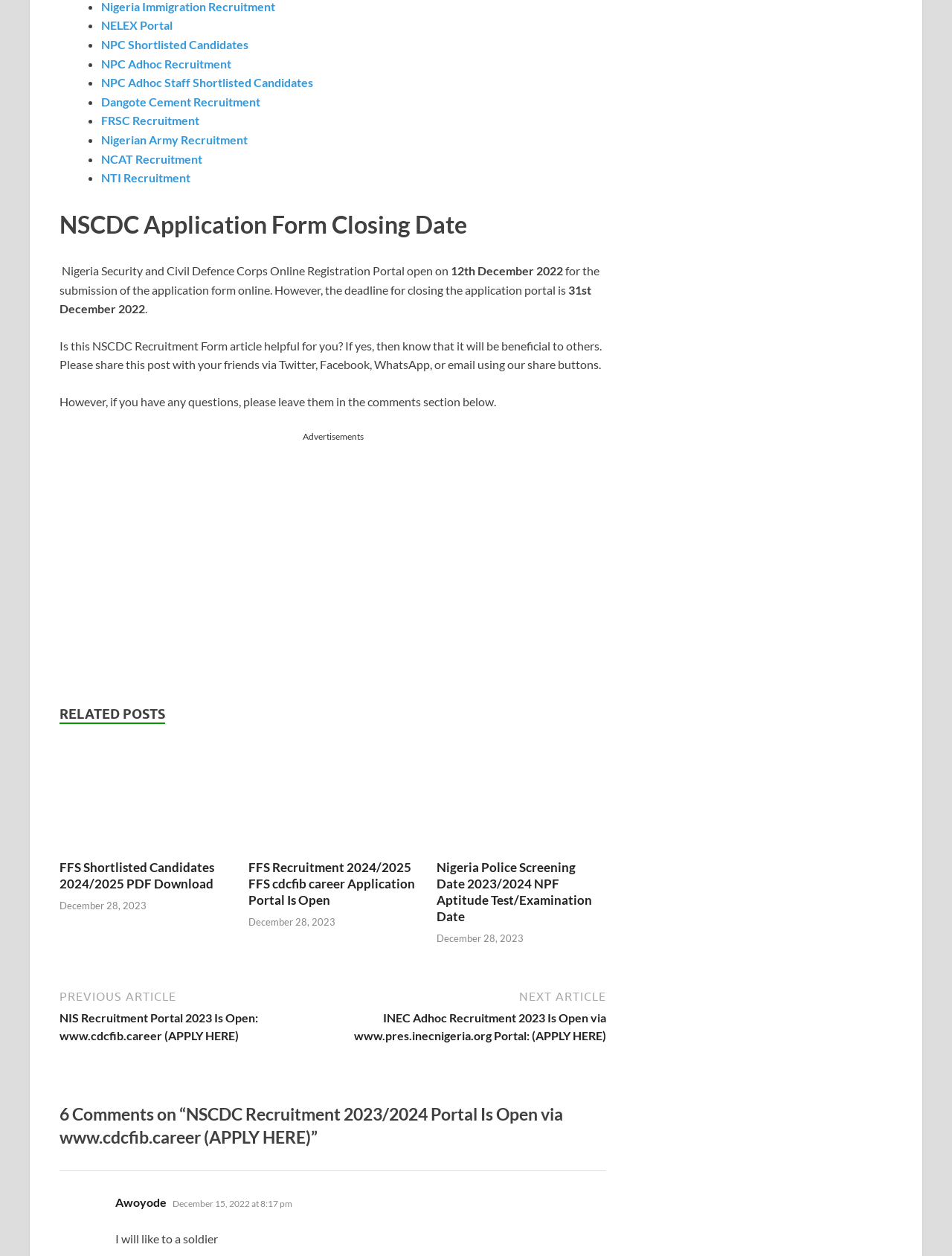Please identify the bounding box coordinates of the element's region that I should click in order to complete the following instruction: "Check NSCDC Application Form Closing Date". The bounding box coordinates consist of four float numbers between 0 and 1, i.e., [left, top, right, bottom].

[0.062, 0.166, 0.637, 0.191]